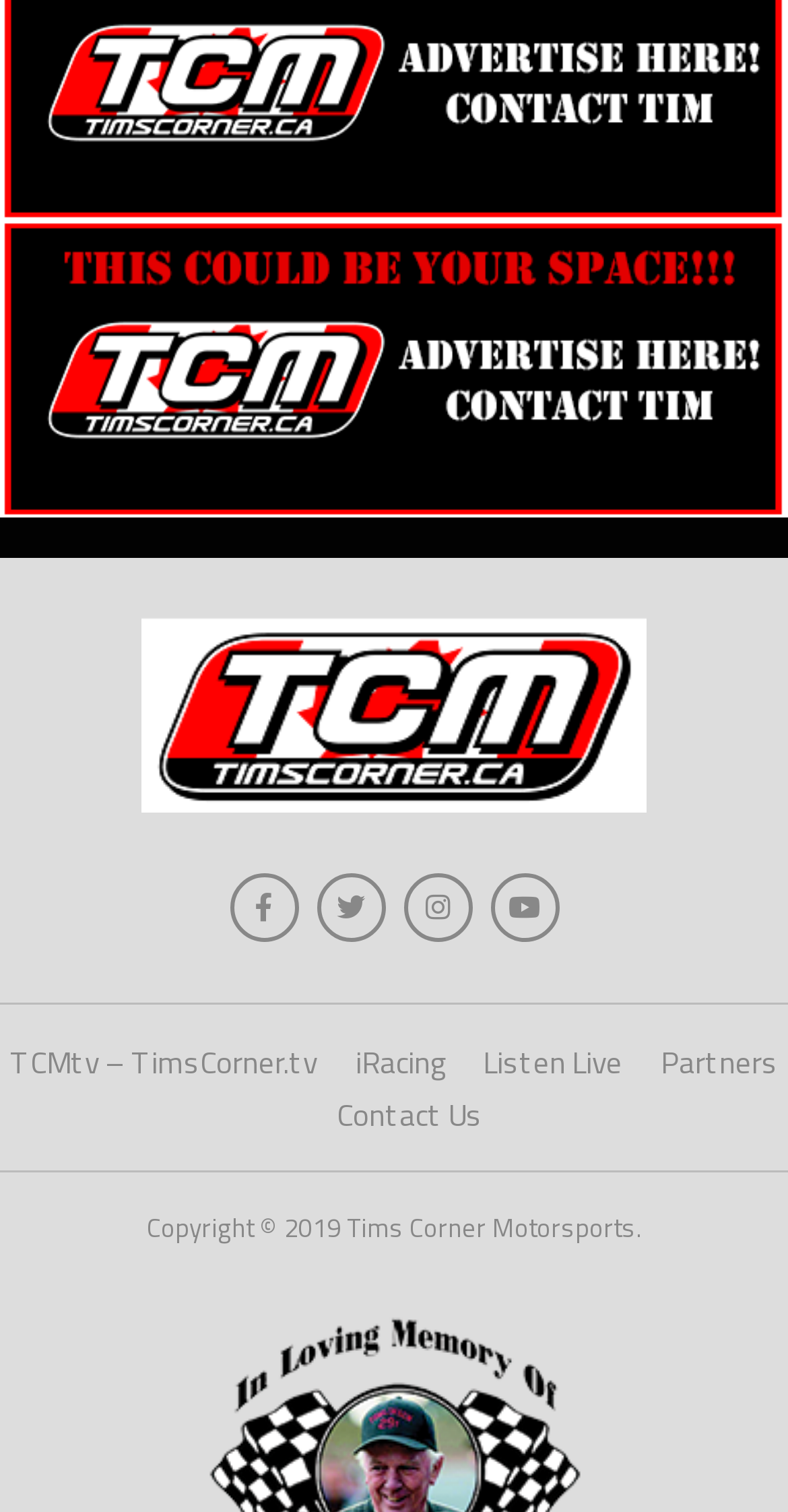What is the name of the TV channel?
Please provide a single word or phrase in response based on the screenshot.

TCMtv